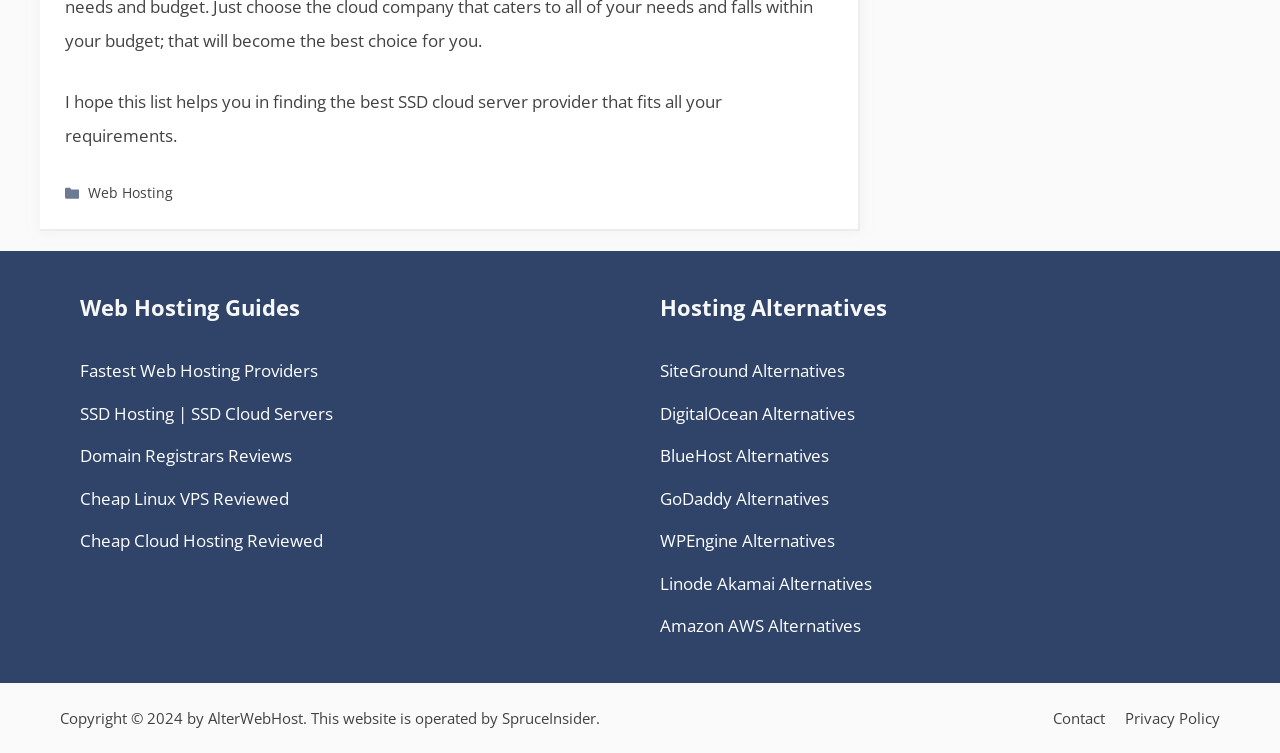Pinpoint the bounding box coordinates of the area that should be clicked to complete the following instruction: "Explore Web Hosting Guides". The coordinates must be given as four float numbers between 0 and 1, i.e., [left, top, right, bottom].

[0.062, 0.386, 0.484, 0.43]